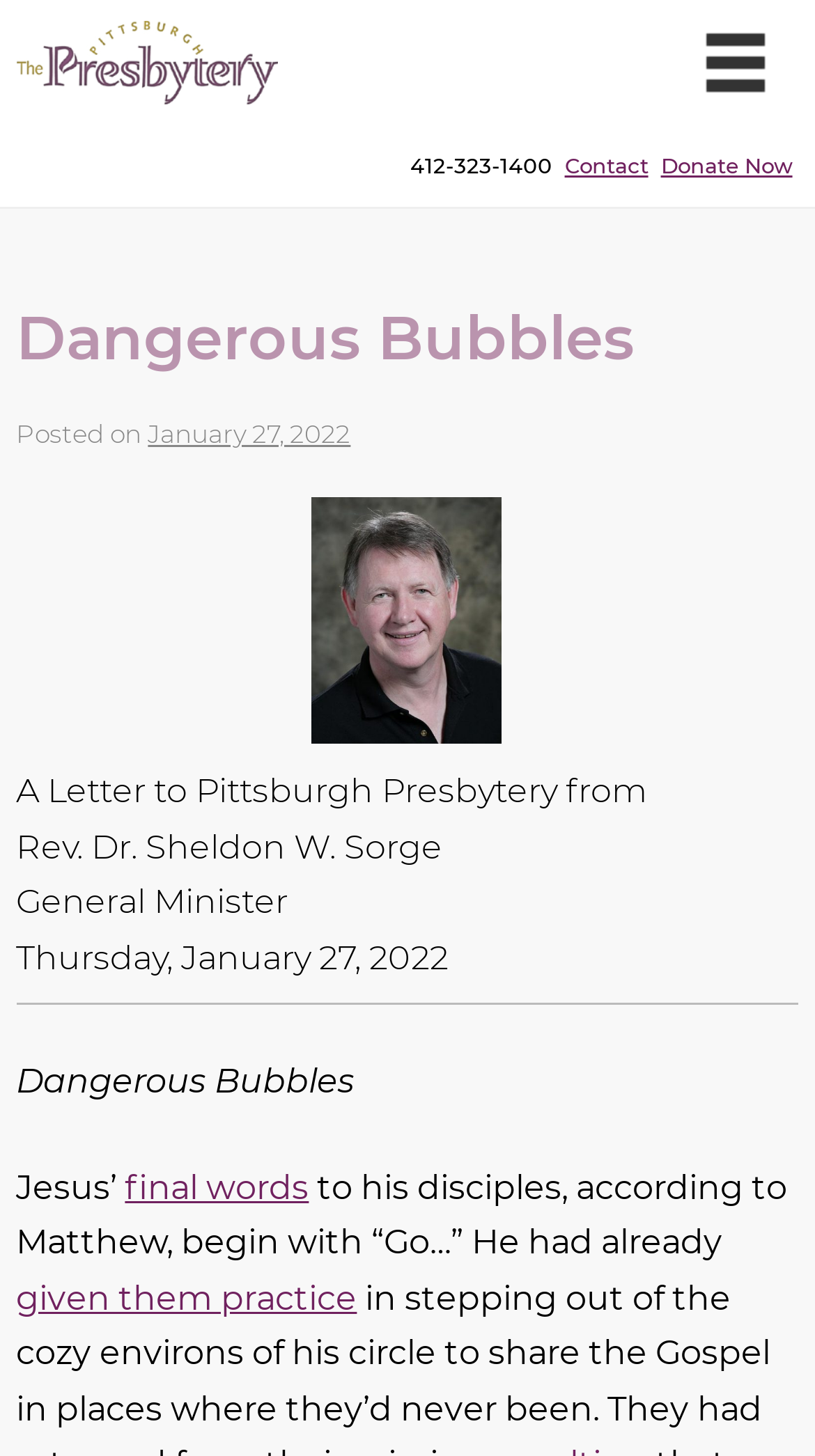What is the topic of the letter?
Utilize the image to construct a detailed and well-explained answer.

I found the topic of the letter by reading the text on the webpage, which states 'Dangerous Bubbles Jesus’ final words to his disciples, according to Matthew, begin with'. This indicates that the topic of the letter is 'Dangerous Bubbles'.